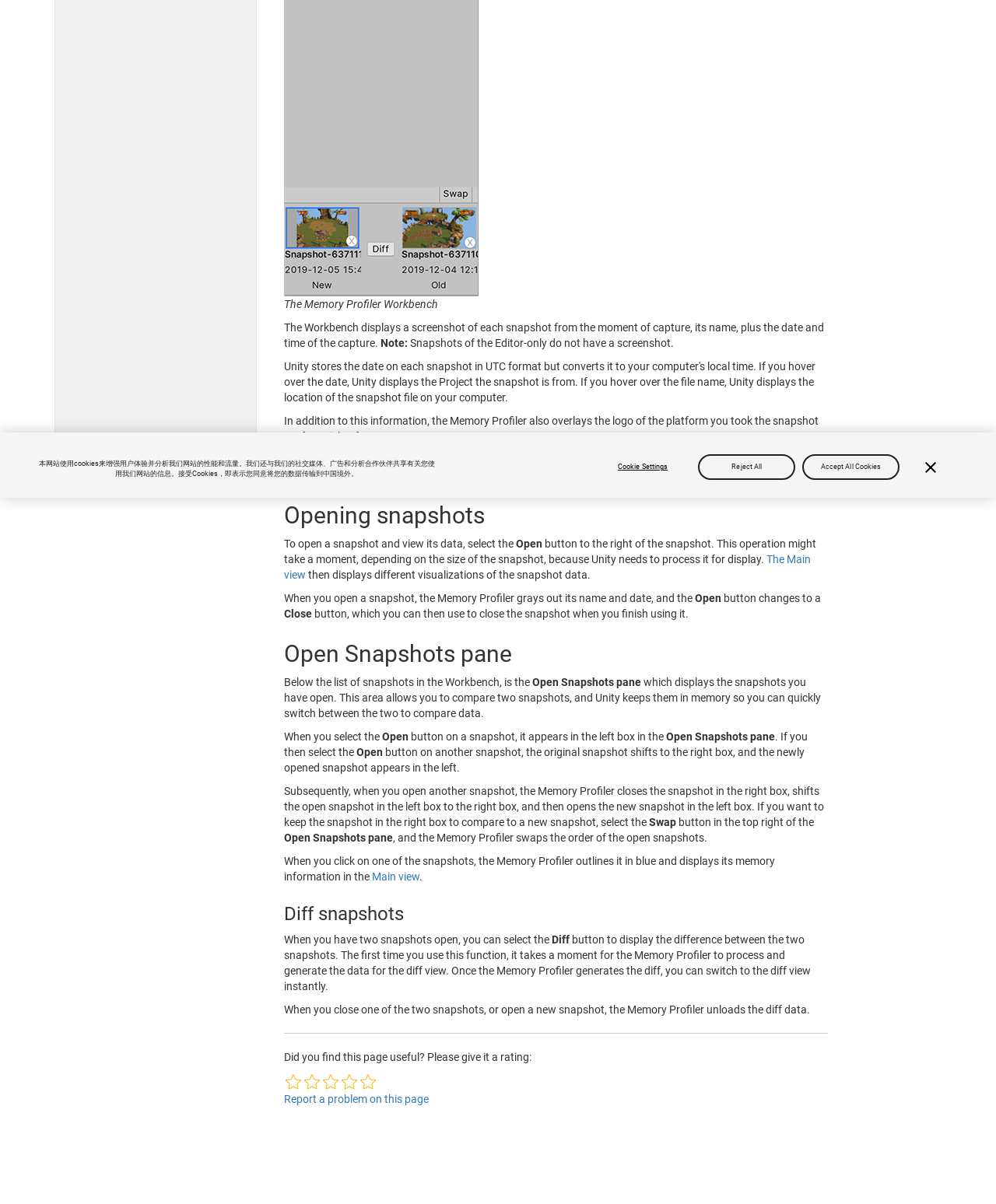Provide the bounding box coordinates in the format (top-left x, top-left y, bottom-right x, bottom-right y). All values are floating point numbers between 0 and 1. Determine the bounding box coordinate of the UI element described as: Main view

[0.373, 0.723, 0.421, 0.733]